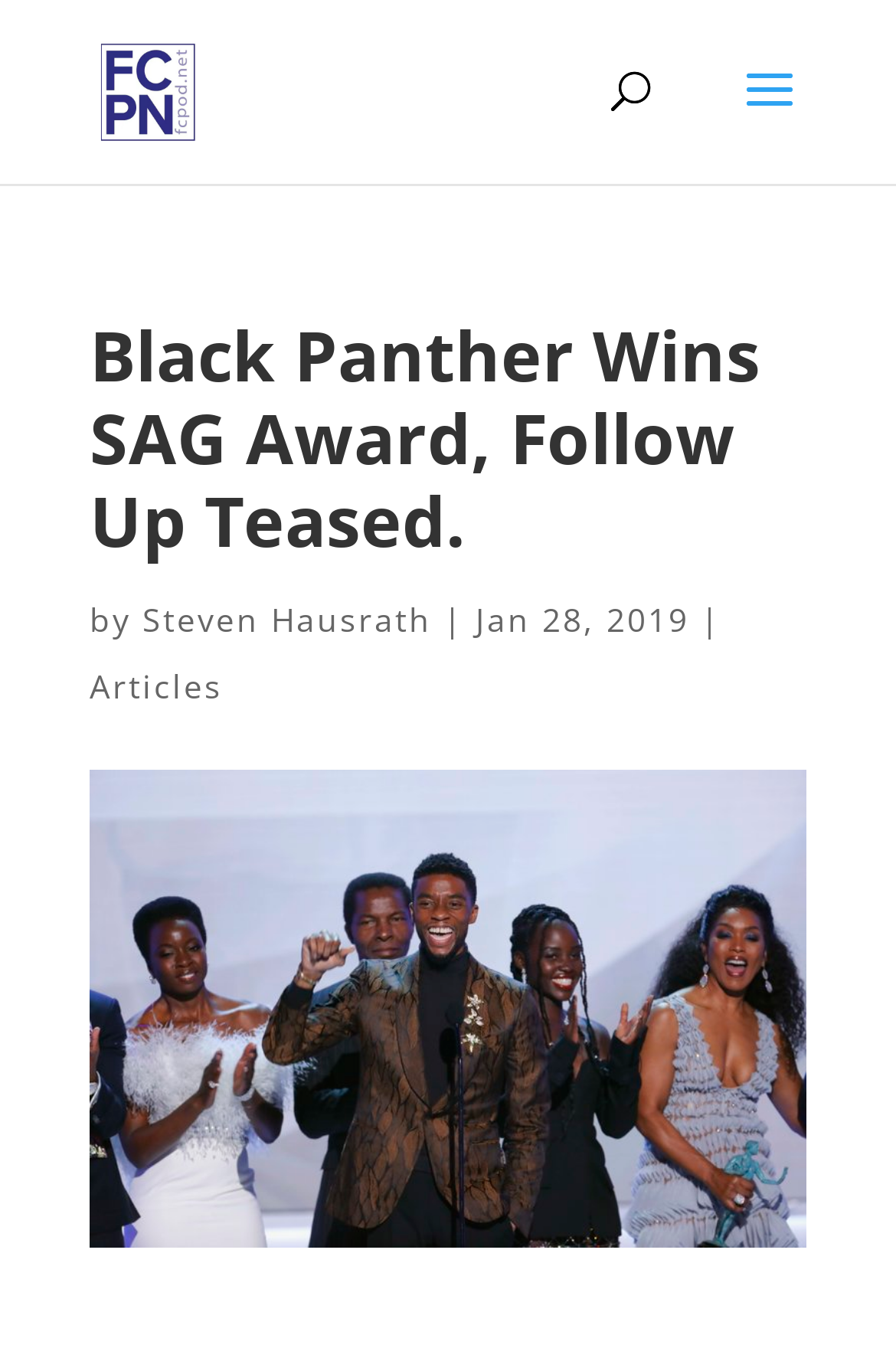Identify the bounding box of the UI element that matches this description: "alt="Fair City Podcast Network"".

[0.11, 0.045, 0.222, 0.084]